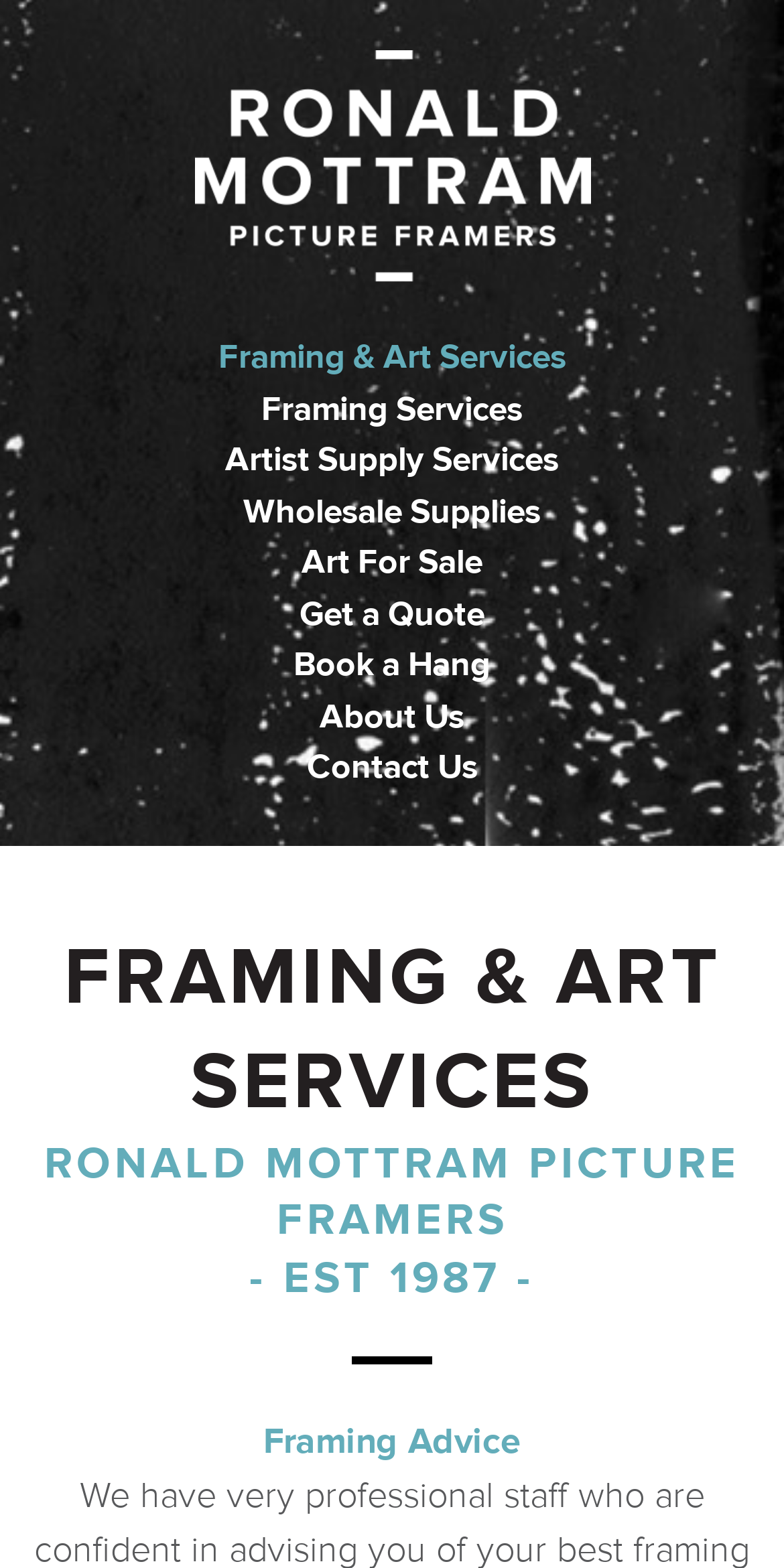Locate the bounding box coordinates of the area that needs to be clicked to fulfill the following instruction: "View Framing & Art Services". The coordinates should be in the format of four float numbers between 0 and 1, namely [left, top, right, bottom].

[0.278, 0.214, 0.722, 0.242]